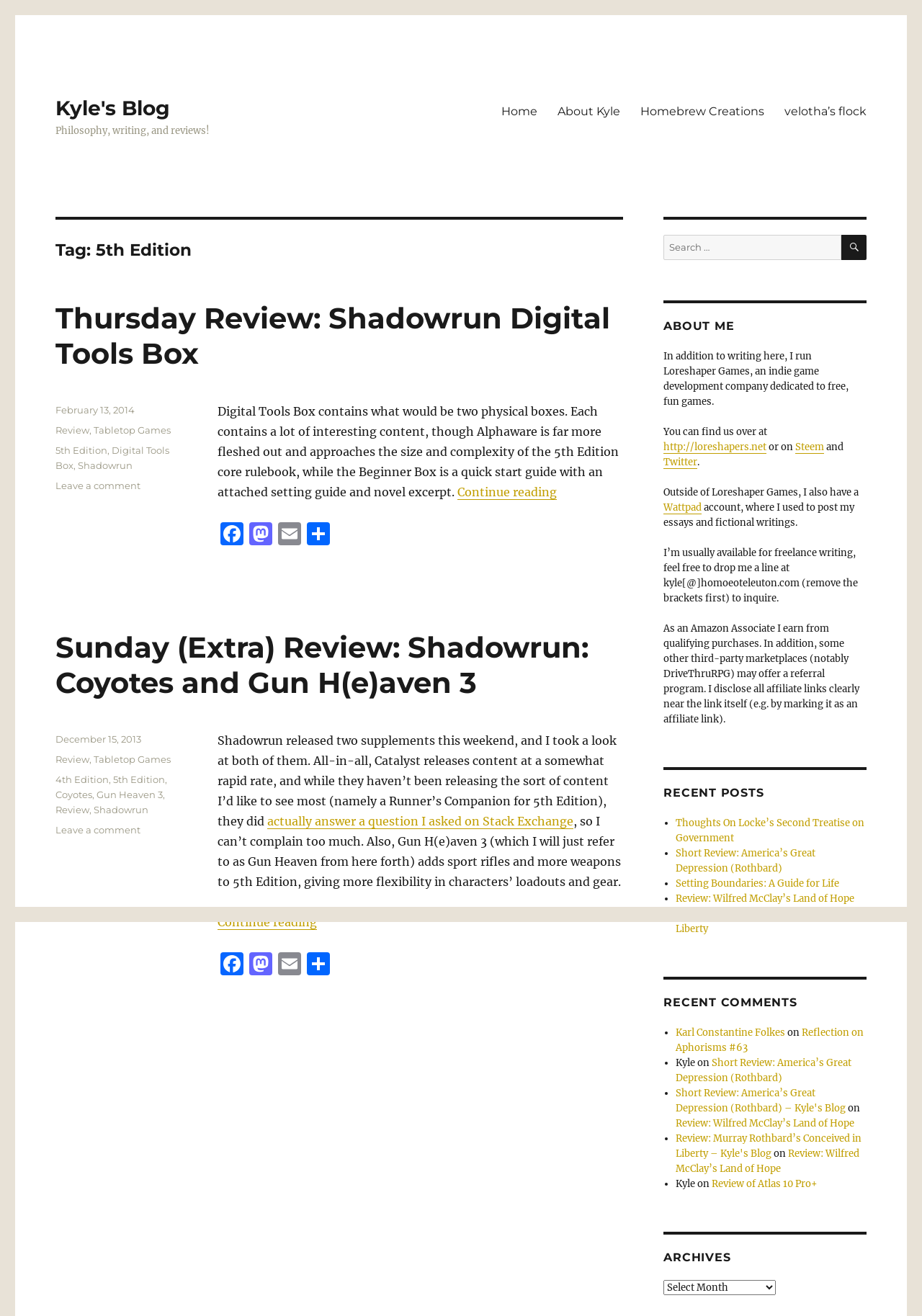Analyze the image and give a detailed response to the question:
What is the purpose of the search box?

The search box is located in the top-right corner of the webpage, and it has a placeholder text 'Search for:'. This suggests that the purpose of the search box is to allow users to search for specific content within the blog.